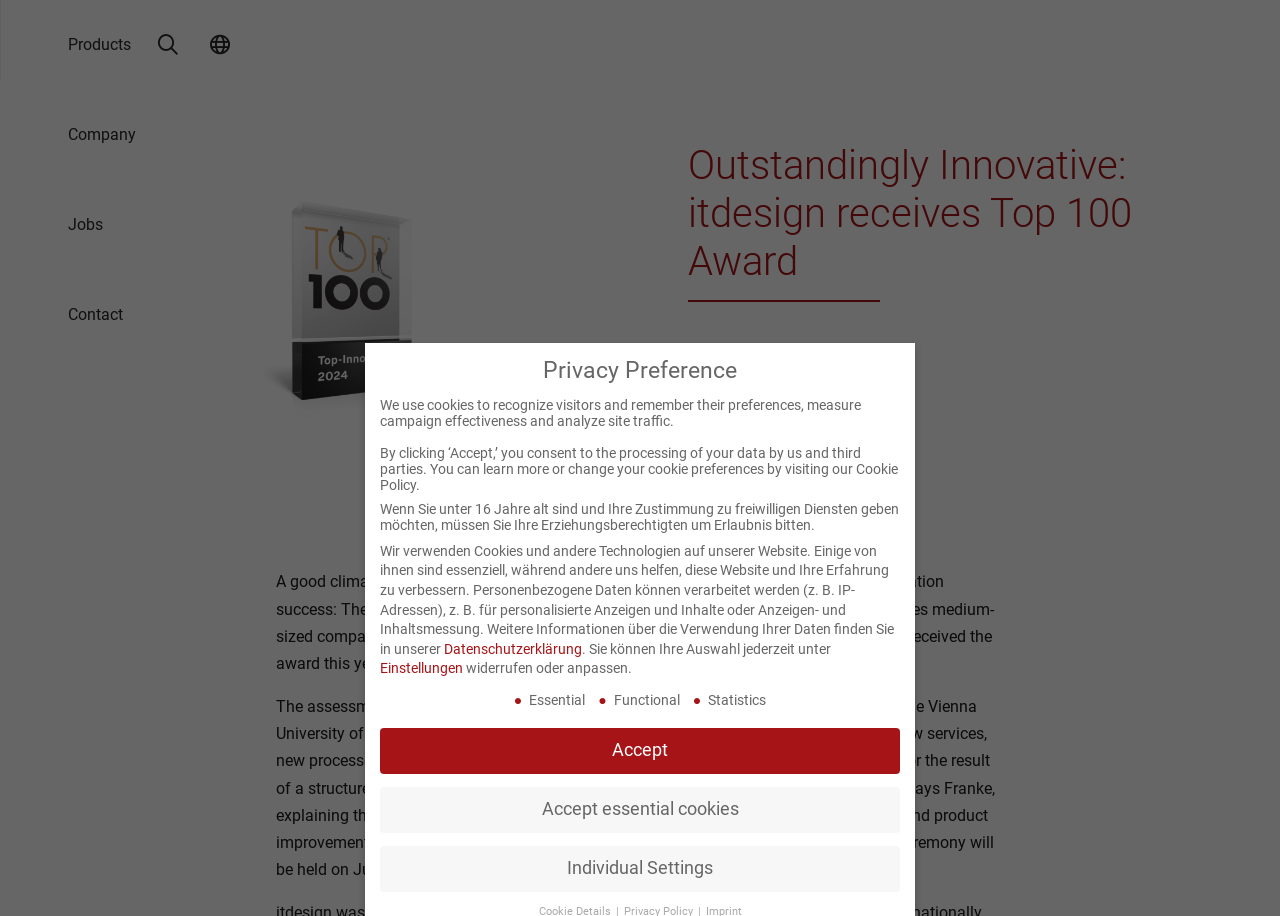Locate the bounding box of the UI element described in the following text: "parent_node: Products aria-label="itdesign Home" title="itdesign"".

[0.067, 0.0, 0.18, 0.098]